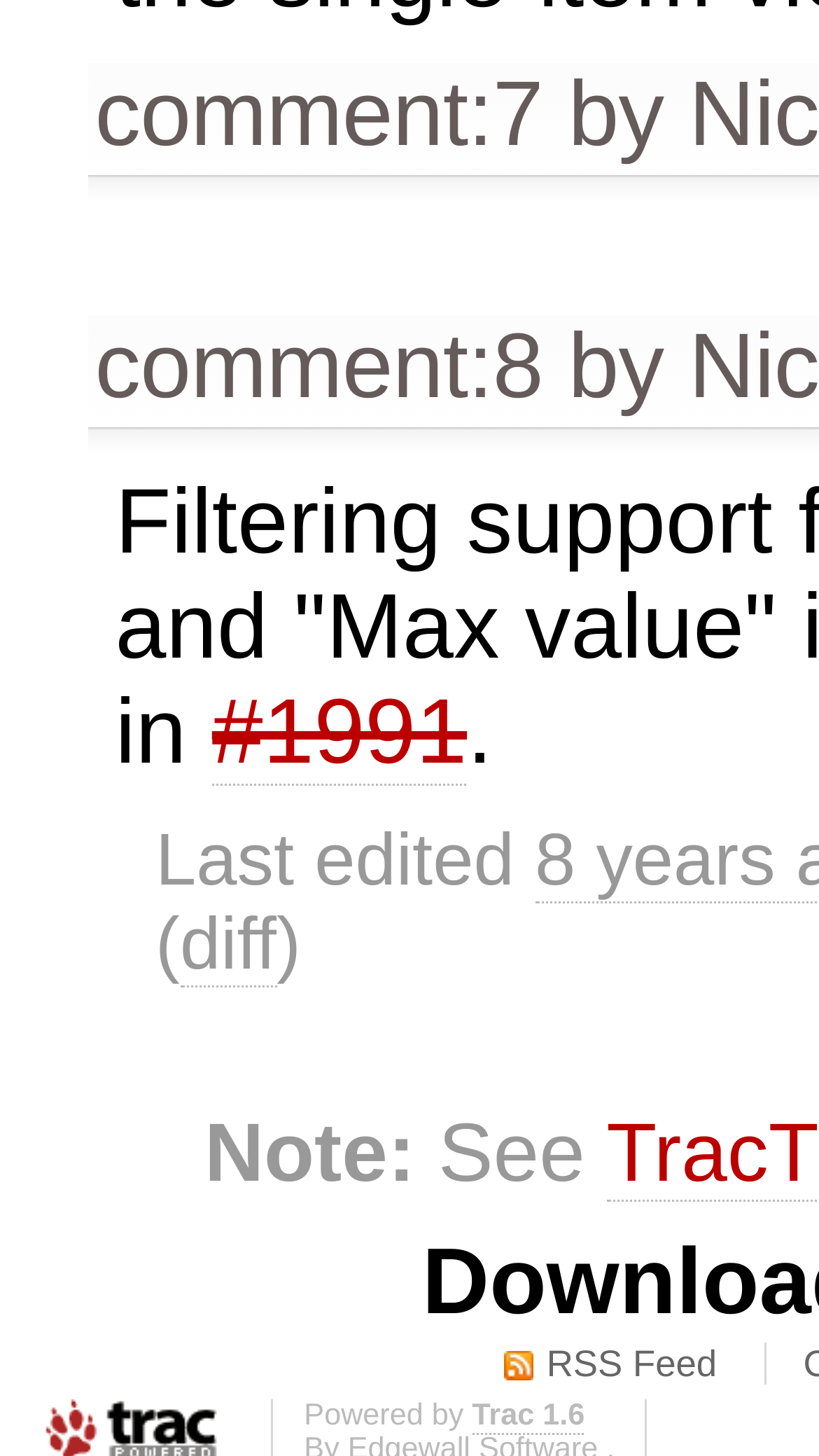What is the text next to the 'diff' link?
Using the visual information, respond with a single word or phrase.

Last edited